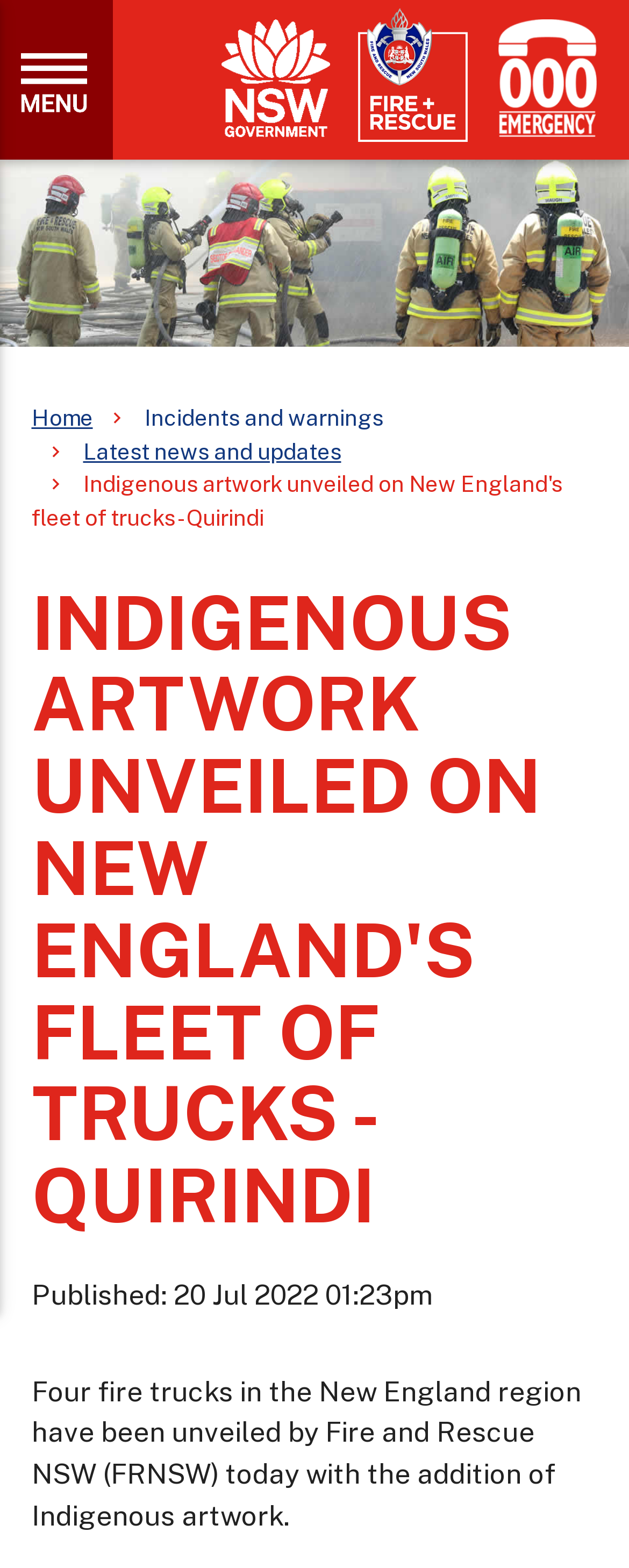What is the date when the news was published?
Using the image, give a concise answer in the form of a single word or short phrase.

20 Jul 2022